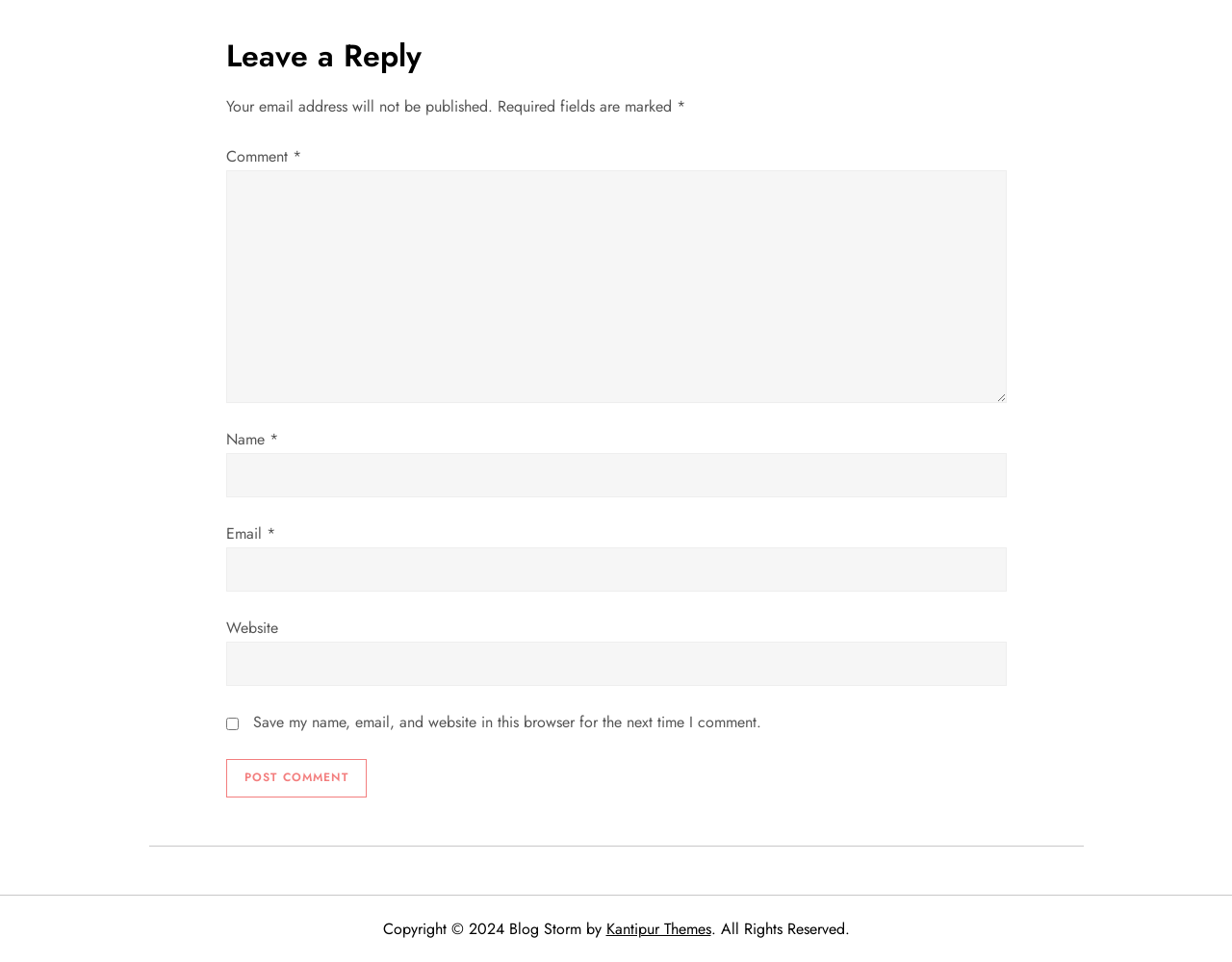What is the purpose of the text box labeled 'Comment'?
Respond with a short answer, either a single word or a phrase, based on the image.

Leave a comment